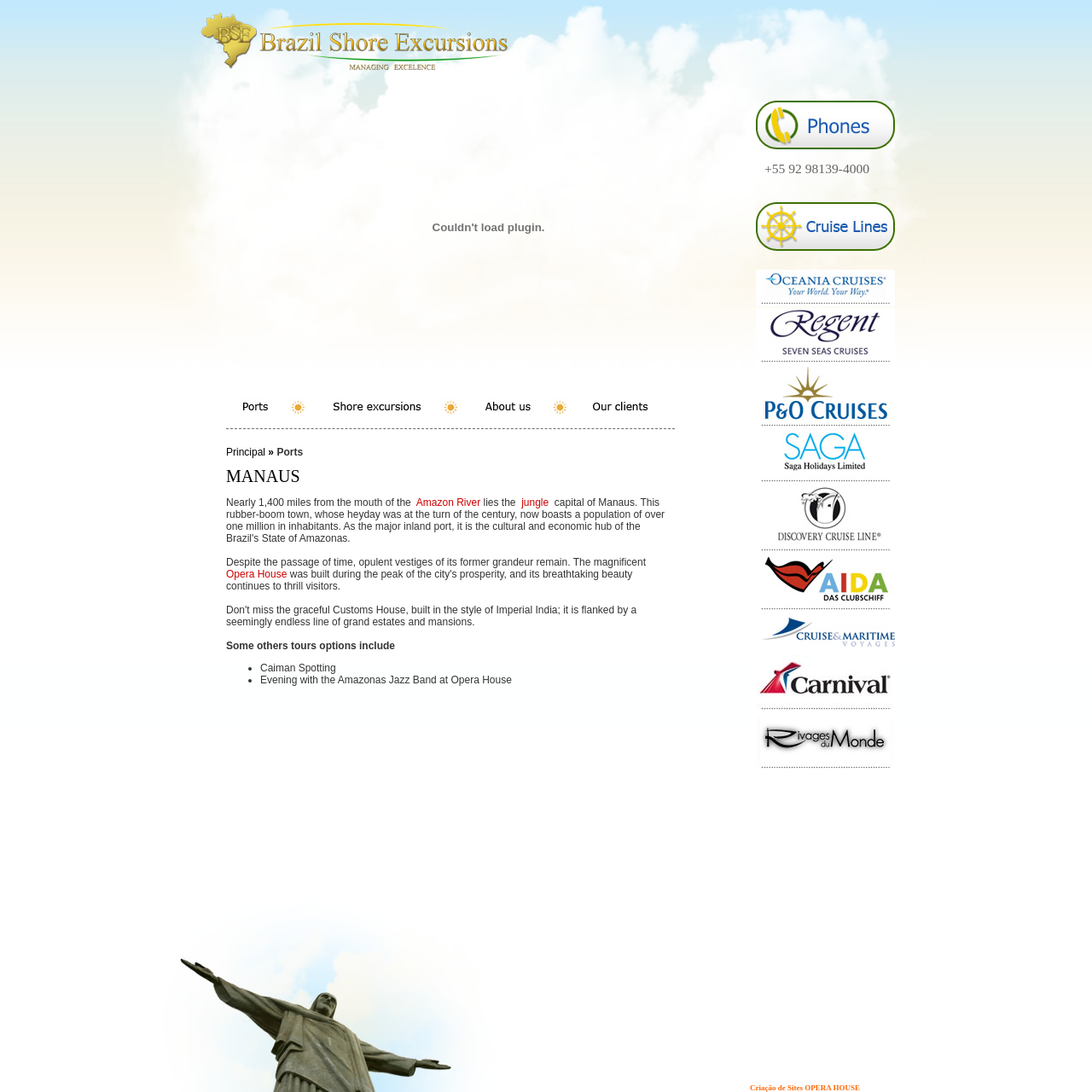Provide the bounding box coordinates of the area you need to click to execute the following instruction: "Check the phone number".

[0.7, 0.148, 0.796, 0.161]